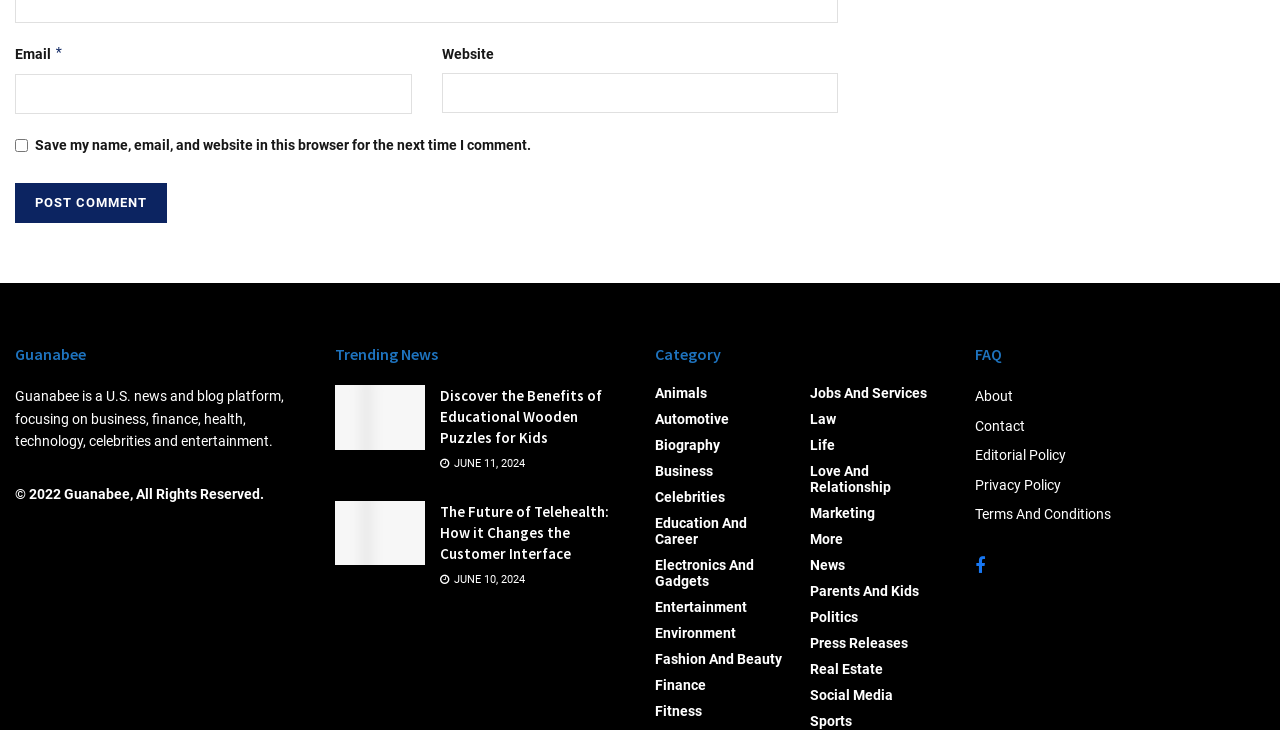What is the date of the article 'The Future of Telehealth: How it Changes the Customer Interface'?
Can you give a detailed and elaborate answer to the question?

The date of the article 'The Future of Telehealth: How it Changes the Customer Interface' is mentioned below the article title, which is JUNE 10, 2024.